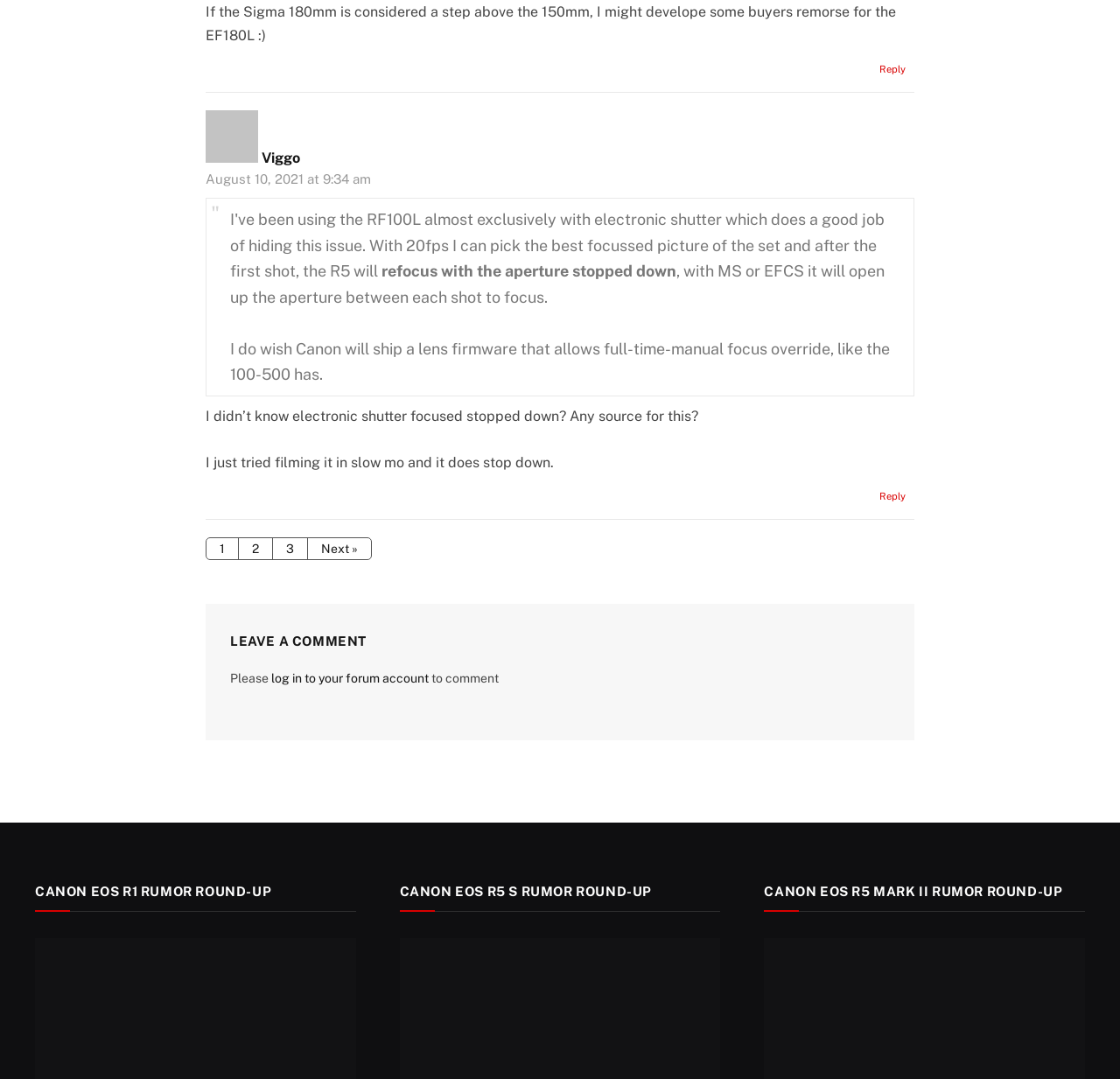Find the bounding box coordinates for the area you need to click to carry out the instruction: "Log in to your forum account". The coordinates should be four float numbers between 0 and 1, indicated as [left, top, right, bottom].

[0.242, 0.622, 0.383, 0.635]